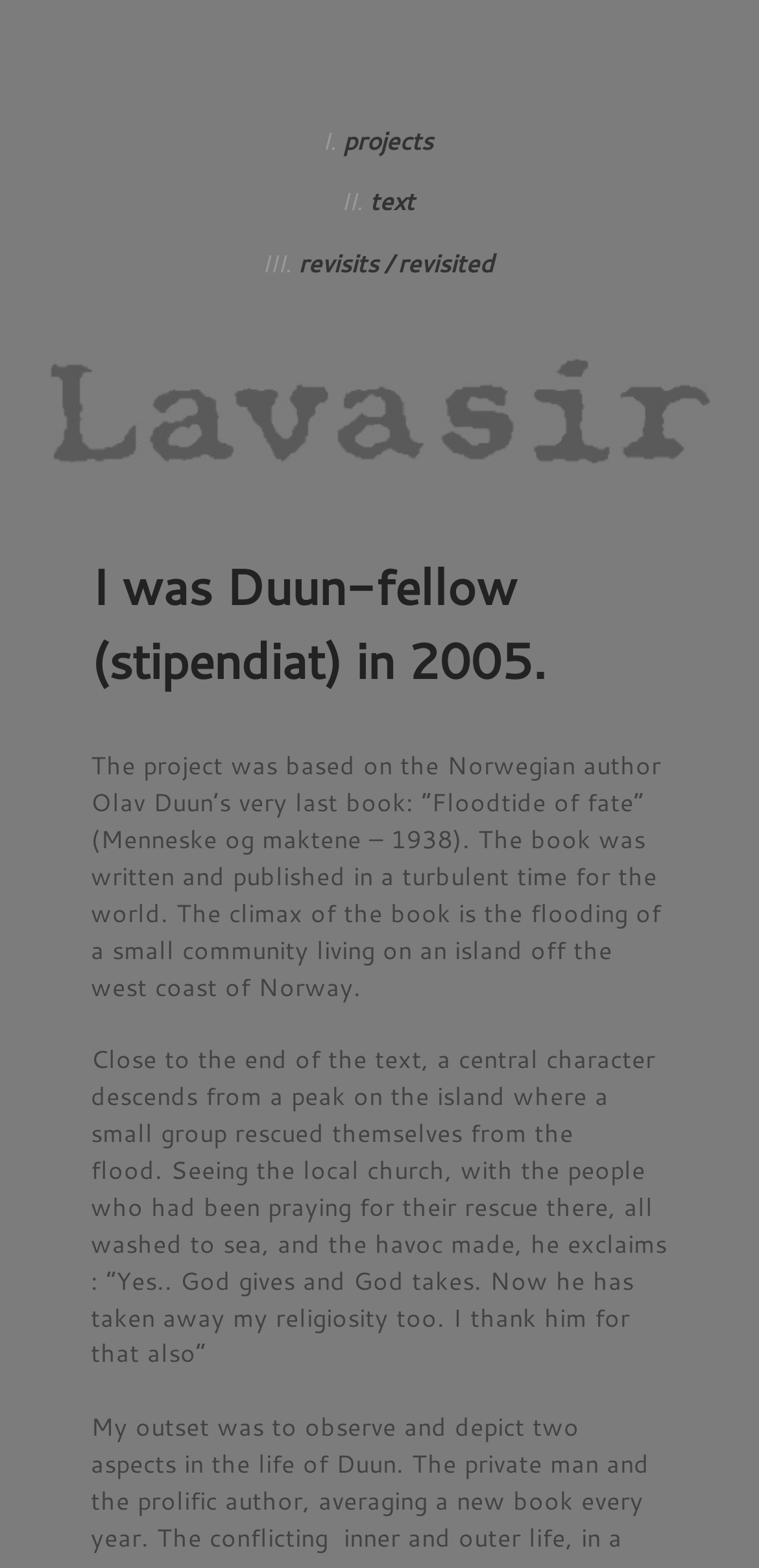Please answer the following query using a single word or phrase: 
What is the author's inspiration?

Olav Duun